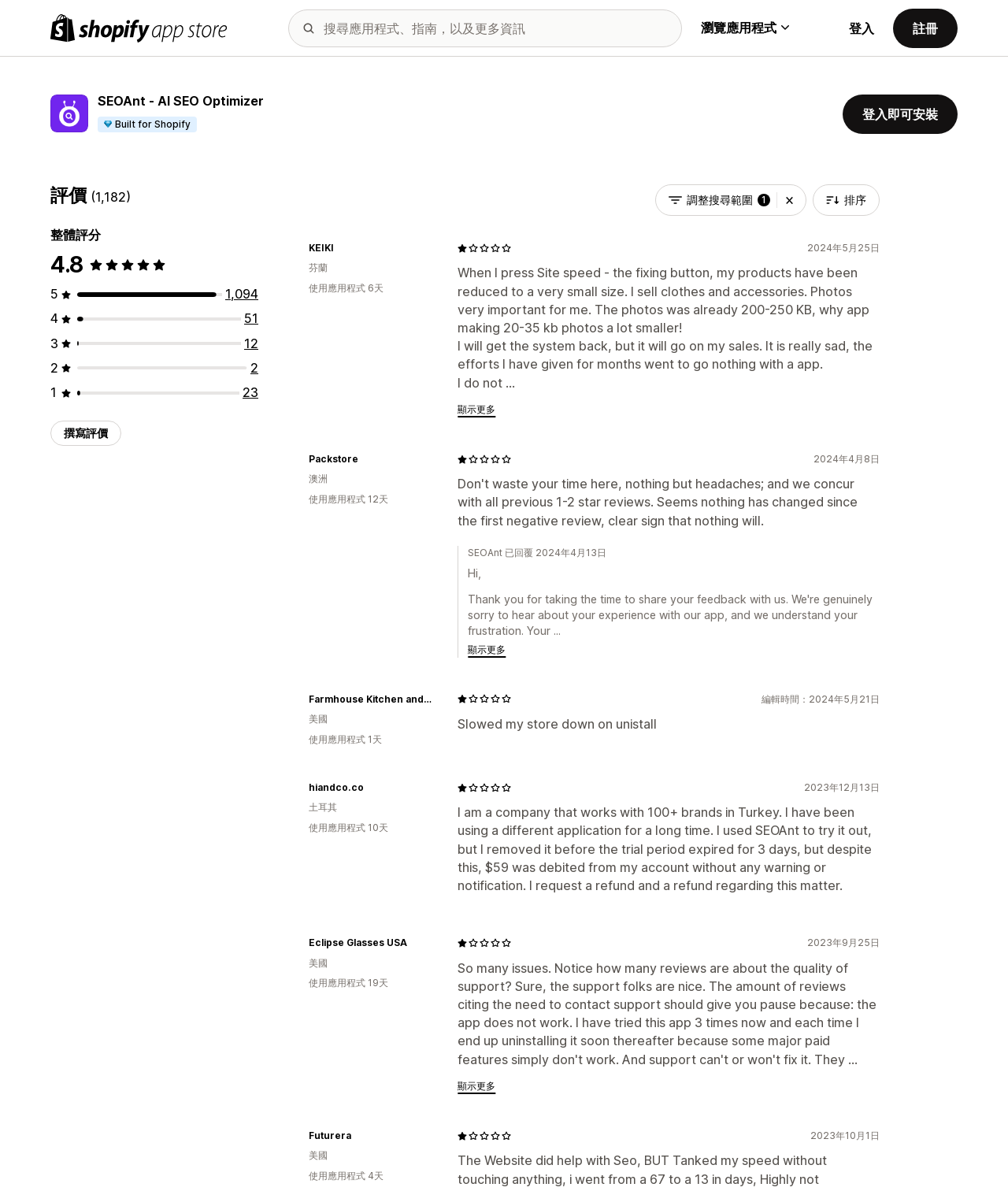Locate the bounding box coordinates of the clickable area to execute the instruction: "Read the review of 'Purchasing Intern'". Provide the coordinates as four float numbers between 0 and 1, represented as [left, top, right, bottom].

None